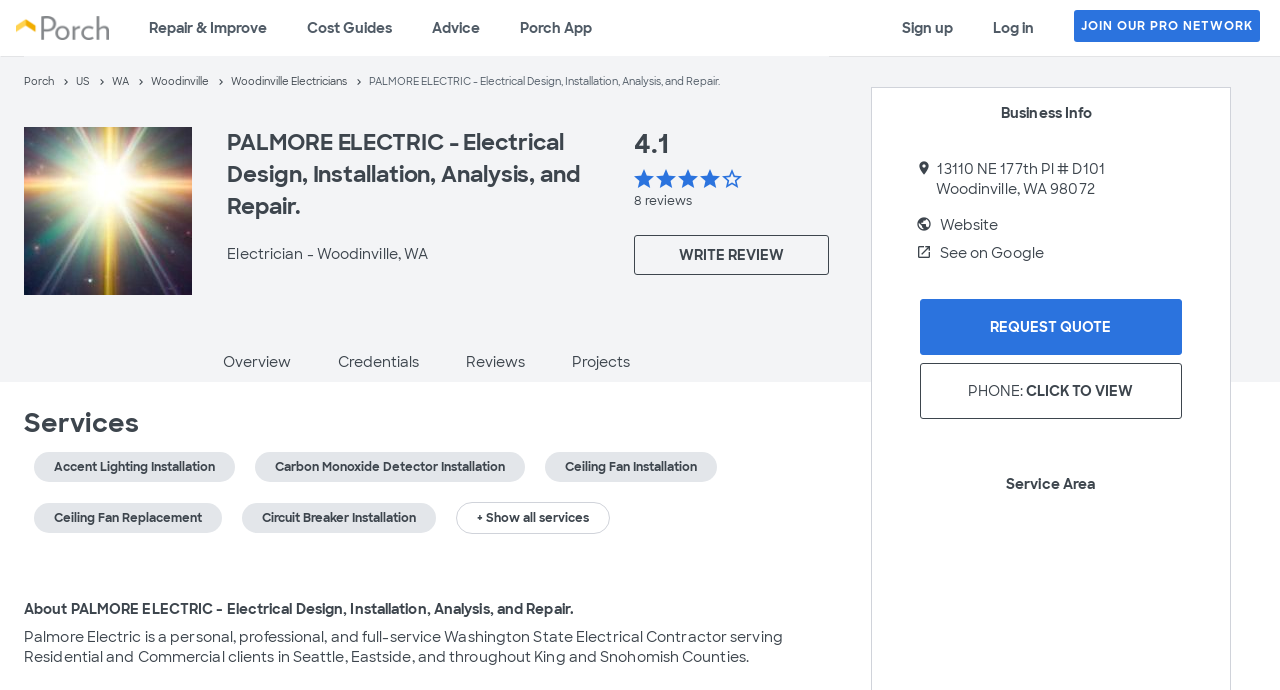Please respond in a single word or phrase: 
Where is PALMORE ELECTRIC located?

Woodinville, WA